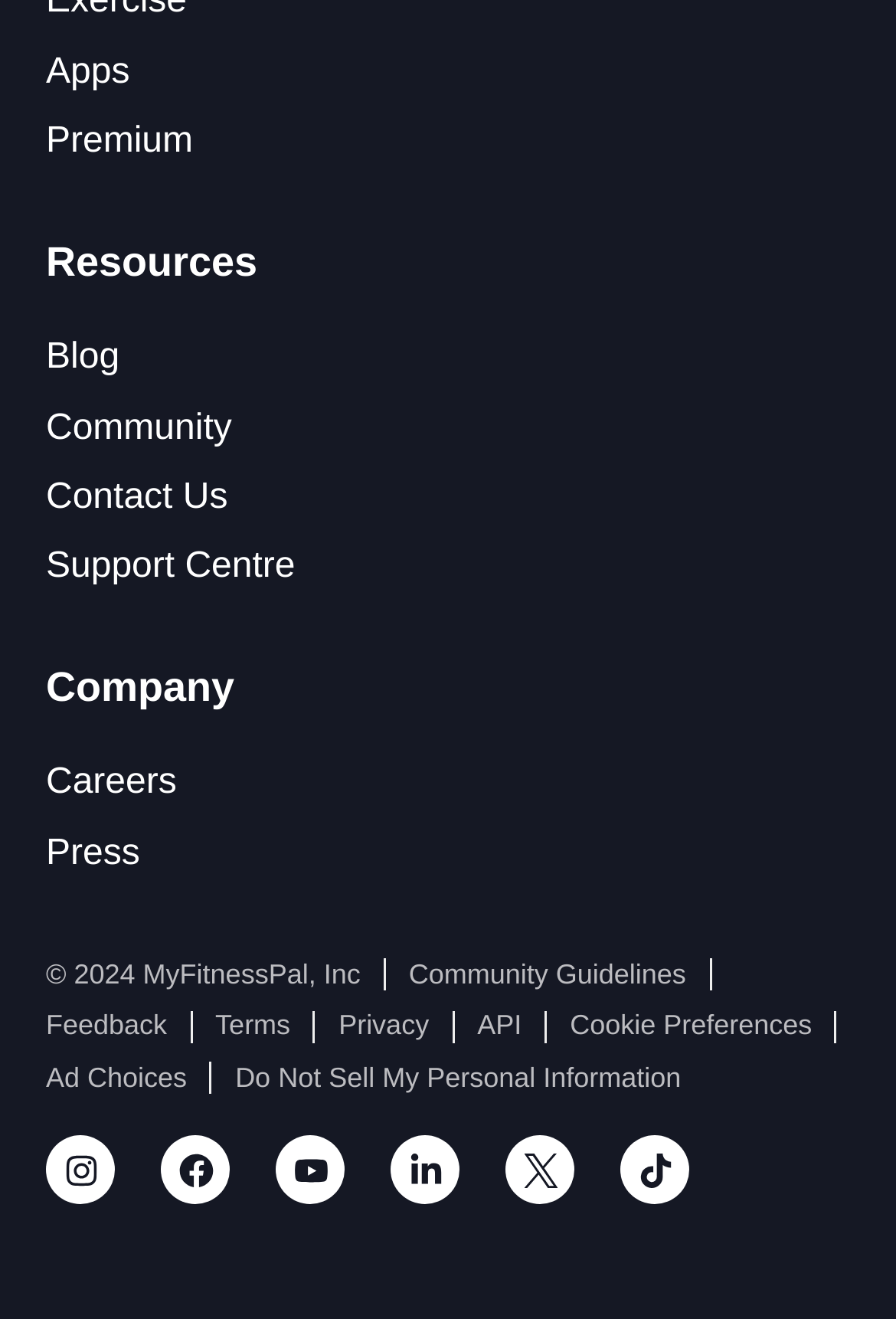Specify the bounding box coordinates of the area that needs to be clicked to achieve the following instruction: "Read the blog".

[0.051, 0.253, 0.949, 0.292]